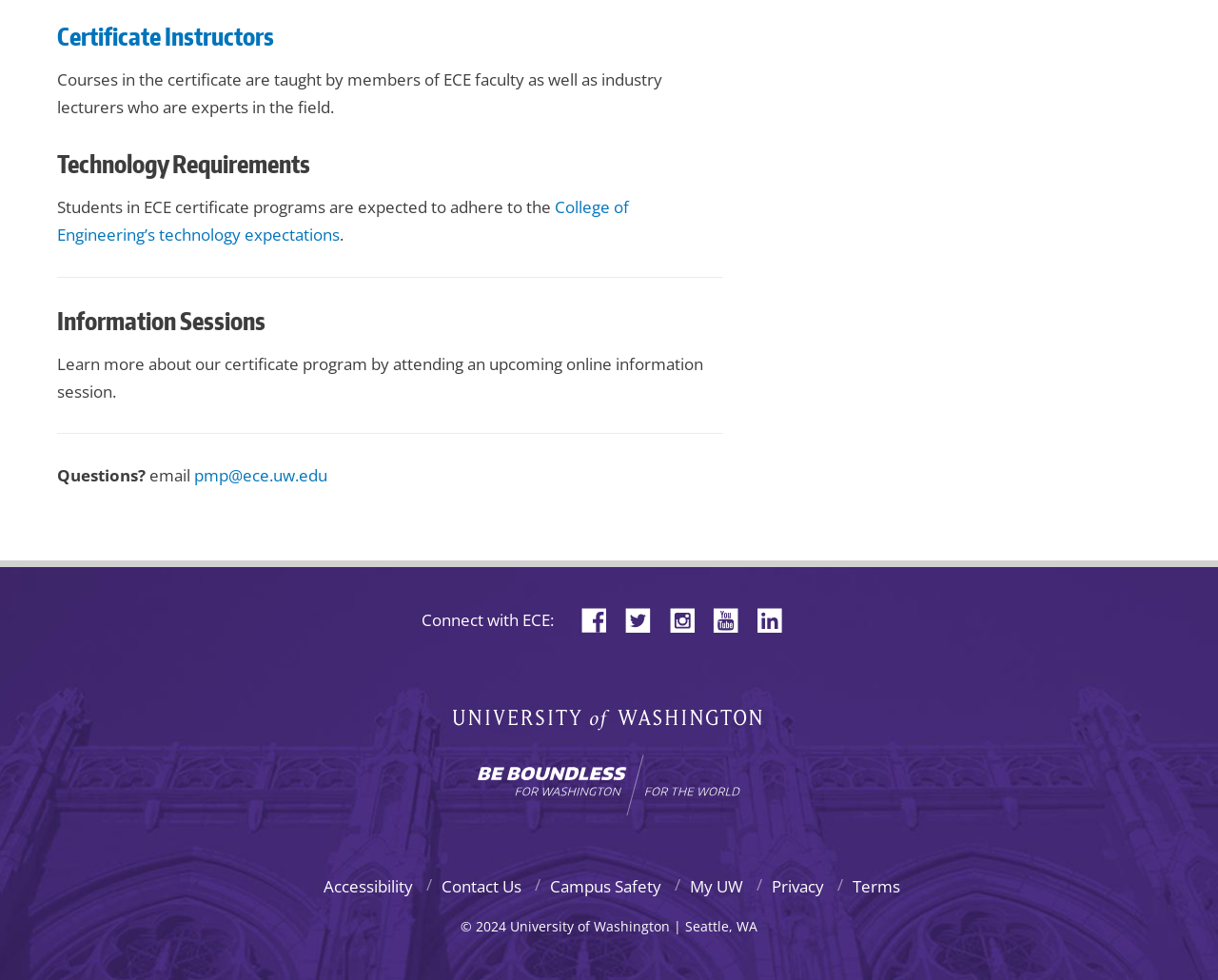Provide the bounding box coordinates of the HTML element this sentence describes: "University of Washington".

[0.369, 0.724, 0.631, 0.753]